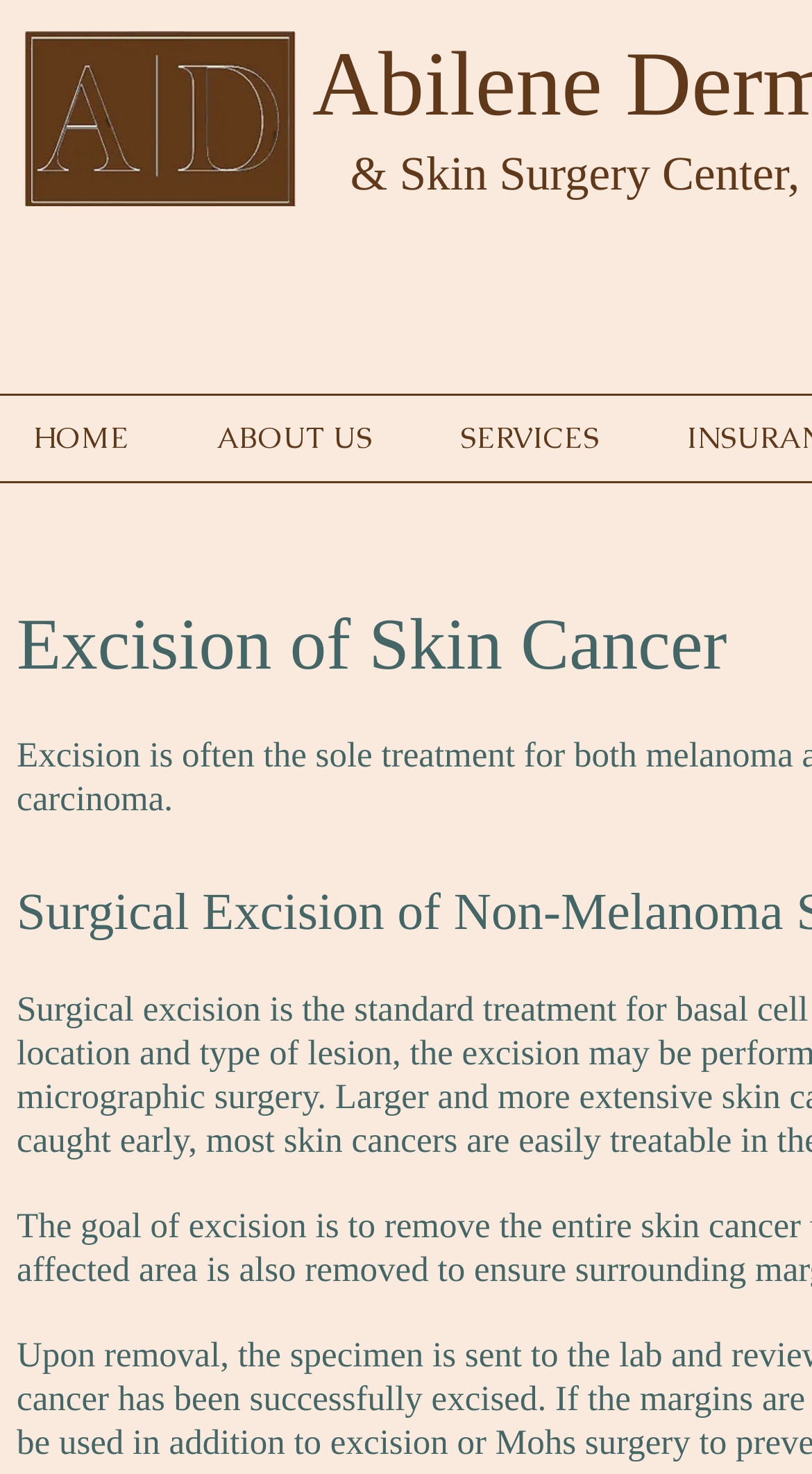Analyze the image and provide a detailed answer to the question: What type of image is on the webpage?

The image element is described as 'abilene dermatology, skin care, professional, dermatology, dermatologist, abilene, skin care, clinic', which suggests that the image is a logo for the Abilene Dermatology clinic.